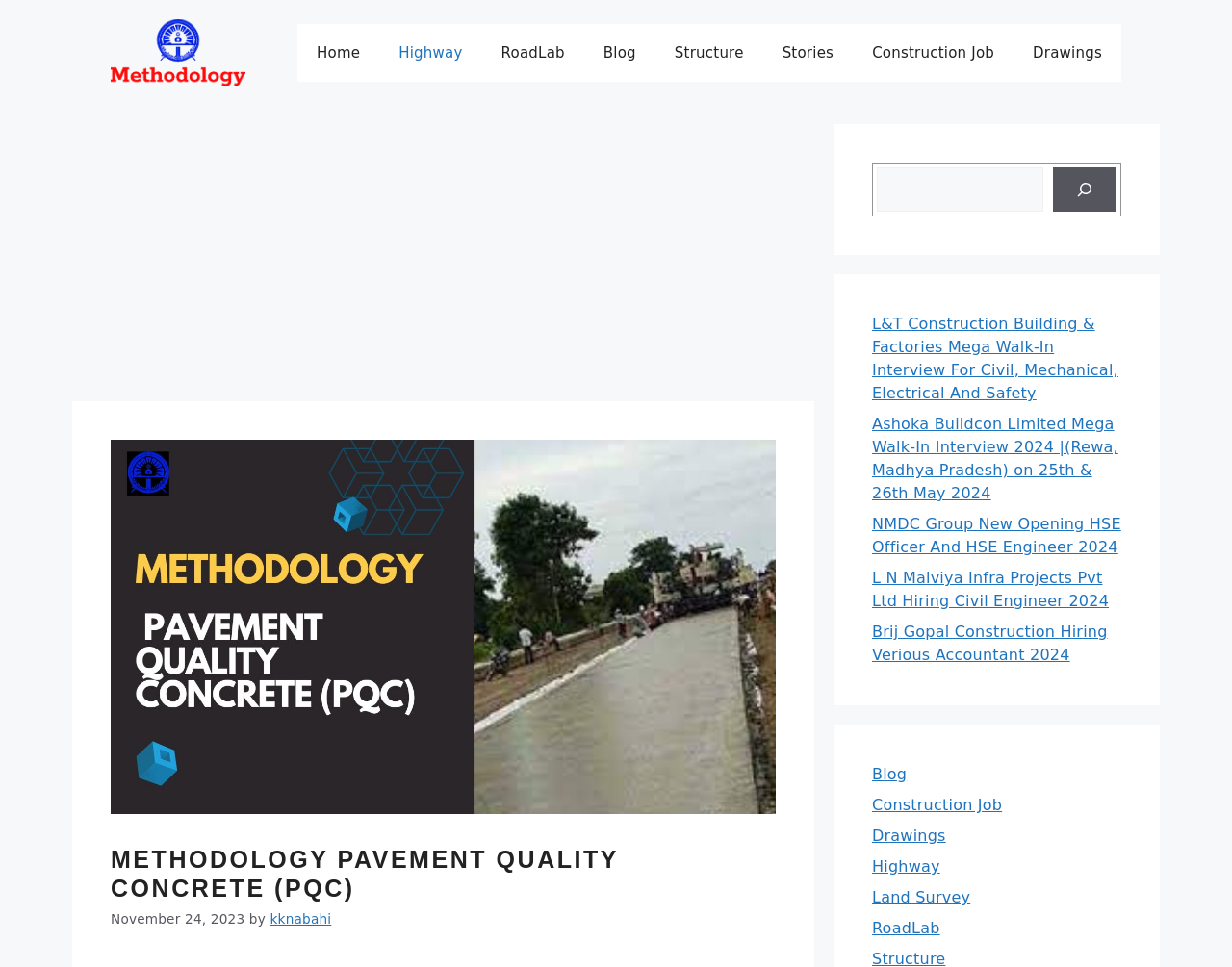Determine the bounding box coordinates for the element that should be clicked to follow this instruction: "Go to the RoadLab page". The coordinates should be given as four float numbers between 0 and 1, in the format [left, top, right, bottom].

[0.391, 0.024, 0.474, 0.084]